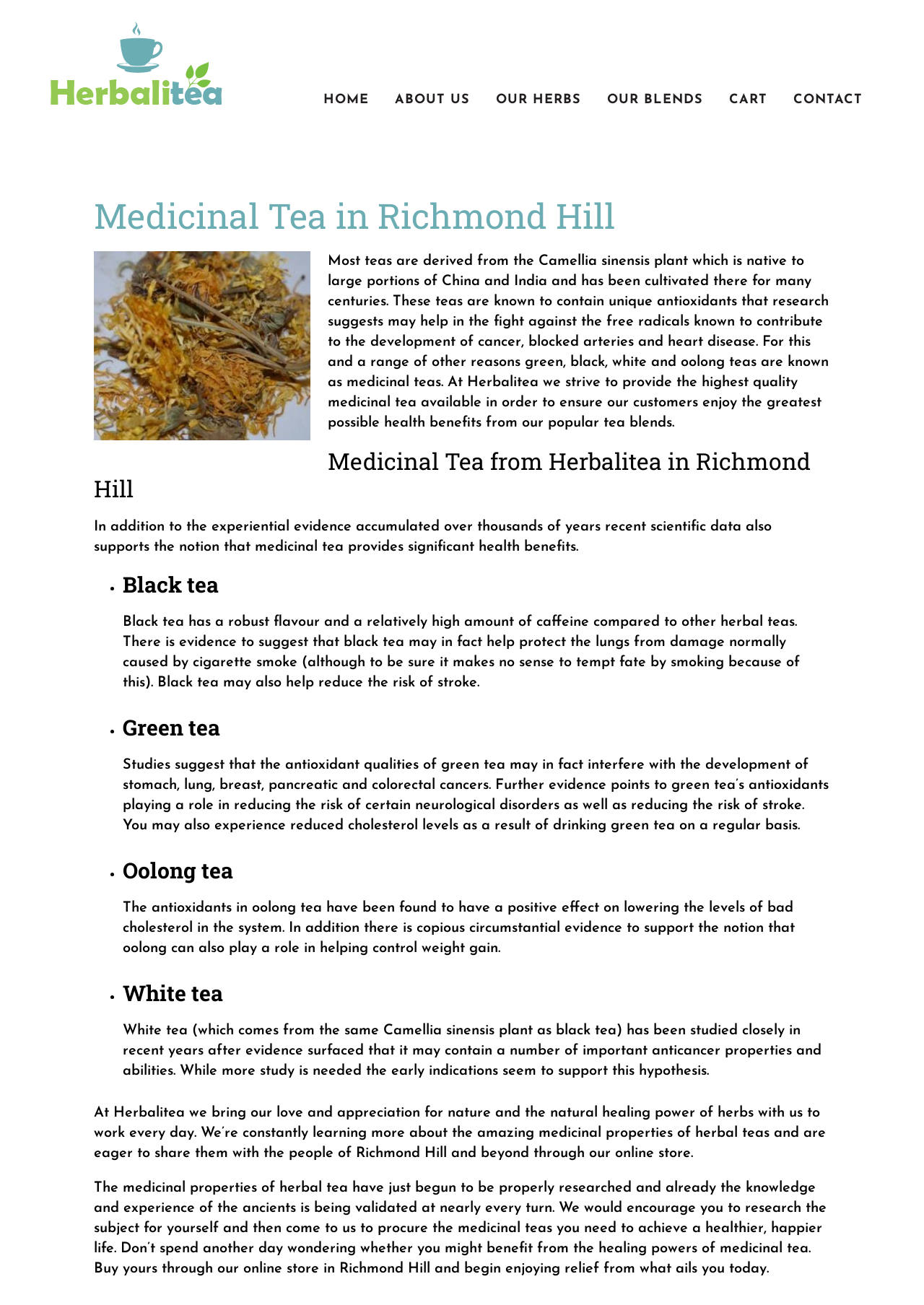Respond with a single word or phrase for the following question: 
What is the purpose of Herbalitea?

Provide medicinal teas